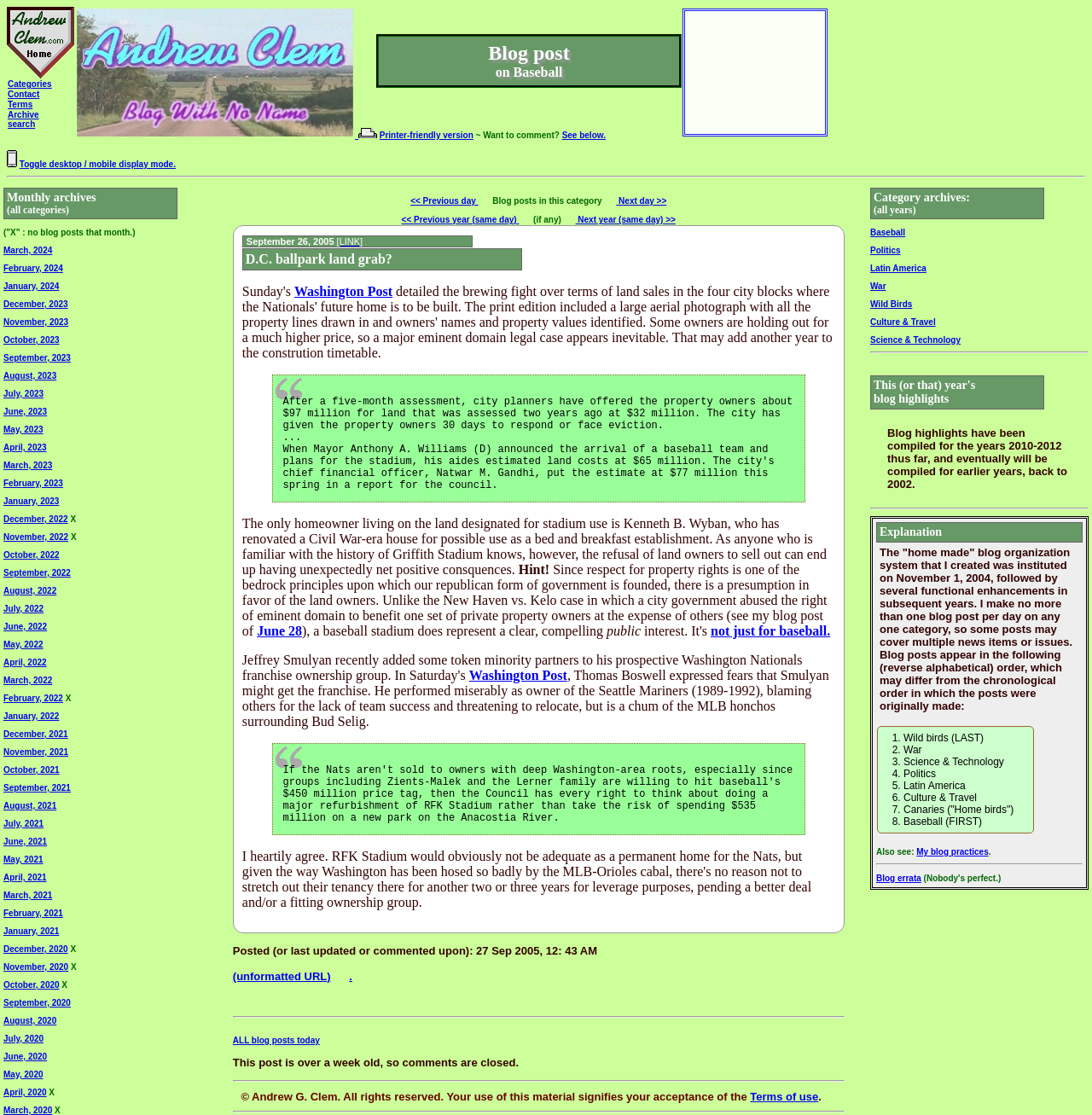Find the primary header on the webpage and provide its text.

Blog post
on Baseball